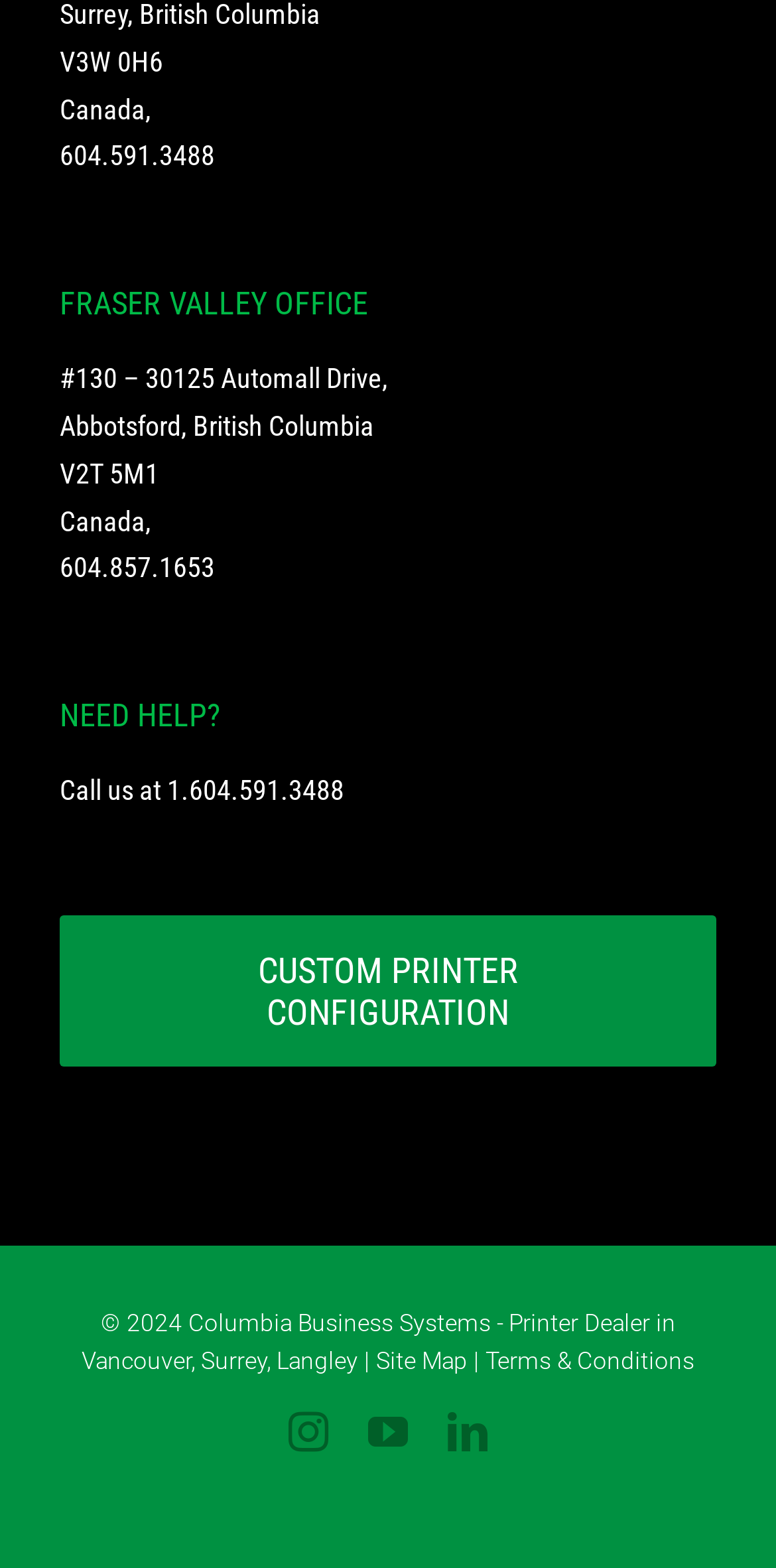Refer to the image and offer a detailed explanation in response to the question: What is the phone number of the Fraser Valley office?

I found the phone number by looking at the text next to the 'FRASER VALLEY OFFICE' heading, which is '604.591.3488'.